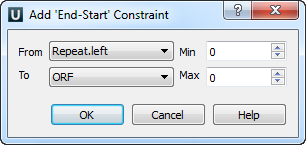Give a one-word or short phrase answer to the question: 
What is selected in the 'From' section?

Repeat.left